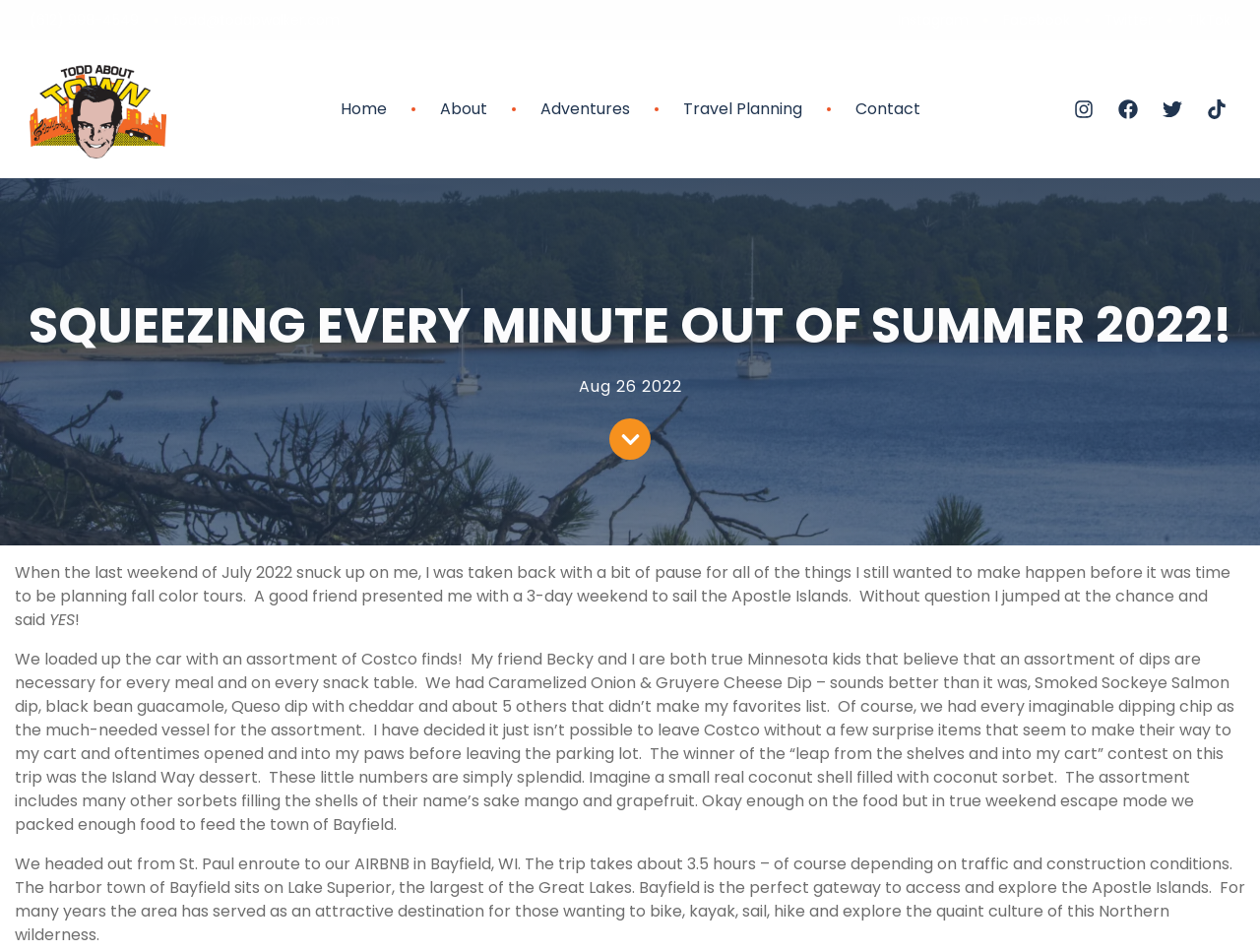Find the bounding box coordinates of the element you need to click on to perform this action: 'Plan a travel with Todd Walker'. The coordinates should be represented by four float values between 0 and 1, in the format [left, top, right, bottom].

[0.522, 0.104, 0.656, 0.125]